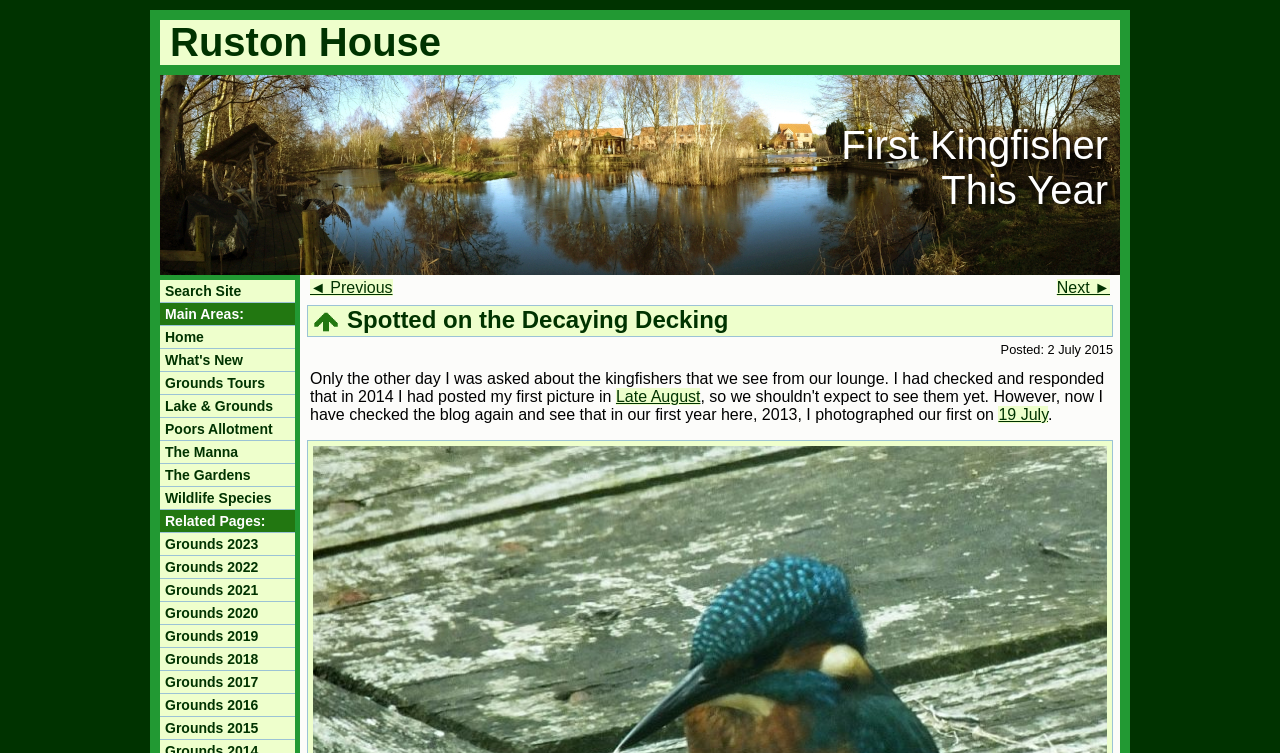Respond to the question below with a single word or phrase:
What is the main topic of the webpage?

Kingfisher